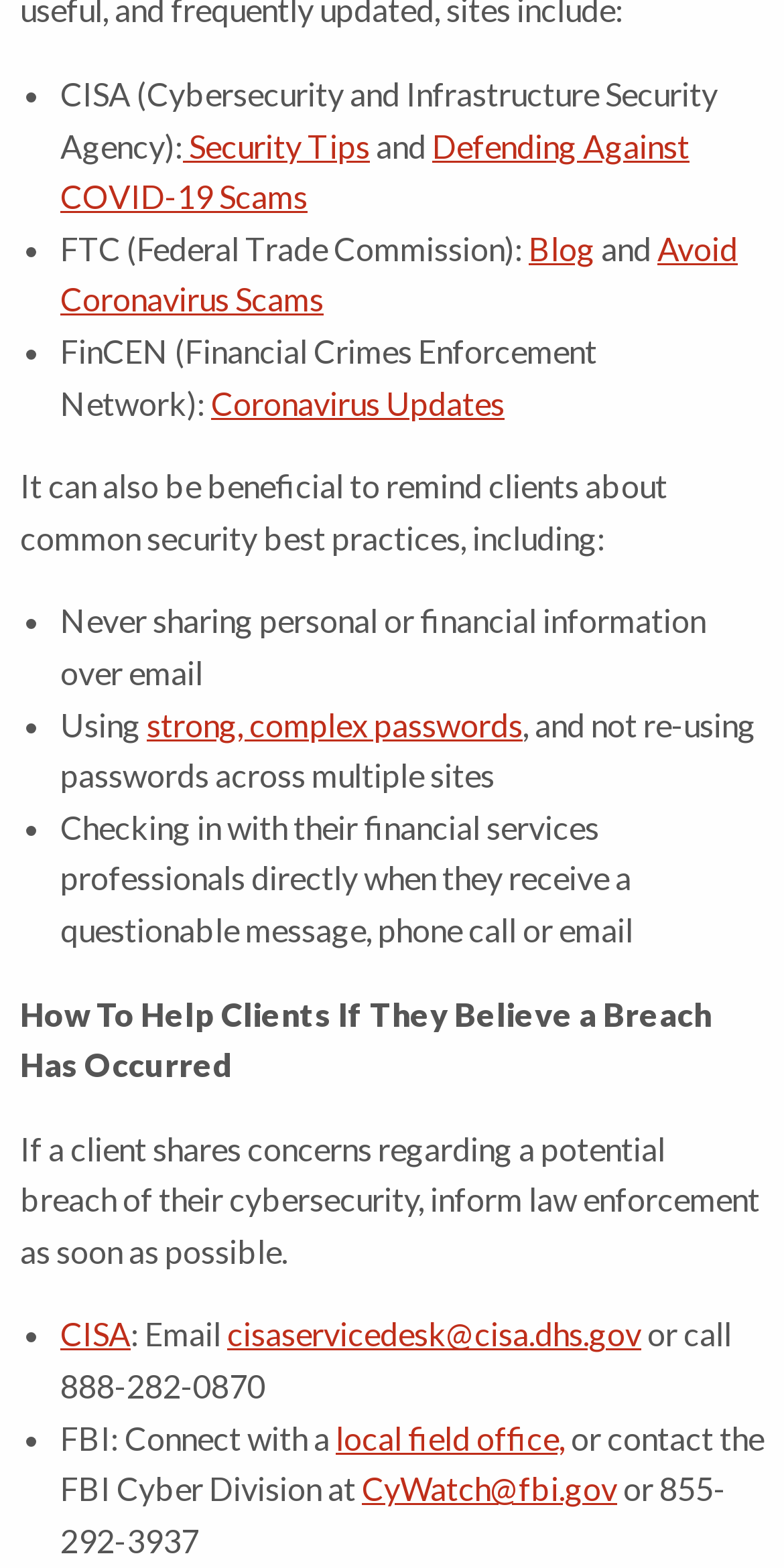What is the phone number to contact the FBI Cyber Division?
Refer to the image and provide a detailed answer to the question.

The phone number can be found in the section 'How To Help Clients If They Believe a Breach Has Occurred', where it says 'or contact the FBI Cyber Division at ... or 855-292-3937'.